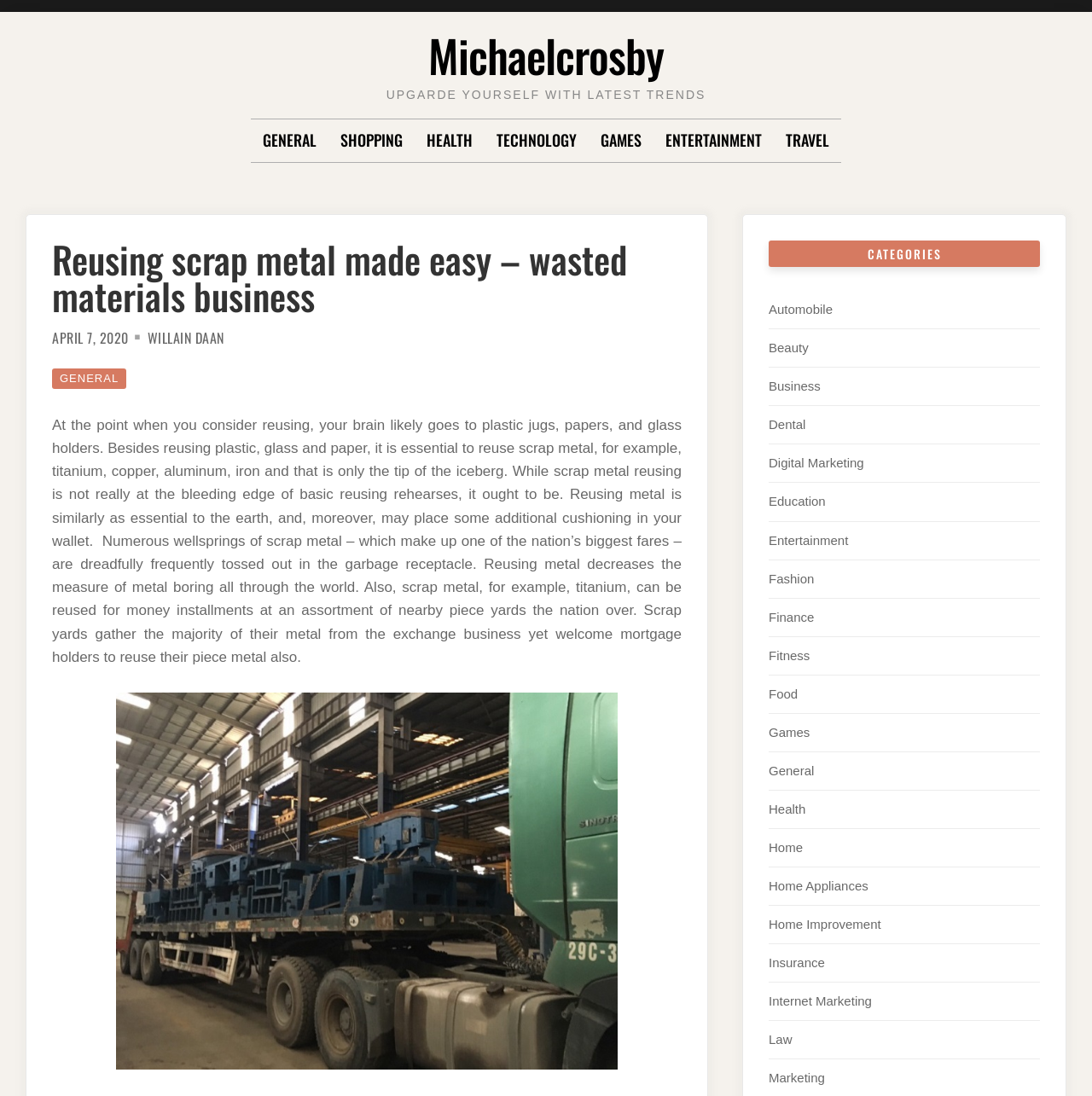Use a single word or phrase to answer the following:
How many categories are listed on the webpage?

21